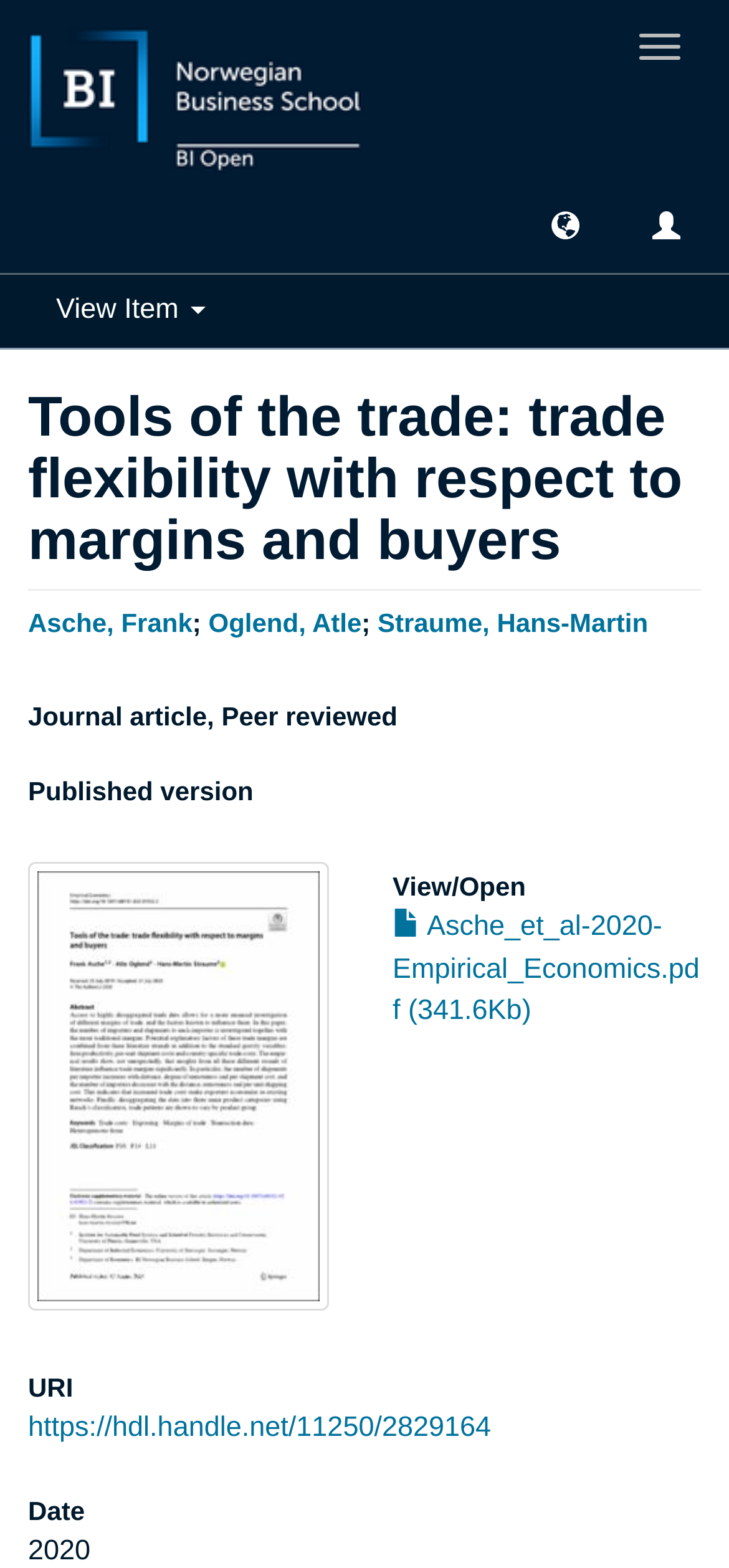Please identify the bounding box coordinates of the element's region that I should click in order to complete the following instruction: "View Item". The bounding box coordinates consist of four float numbers between 0 and 1, i.e., [left, top, right, bottom].

[0.077, 0.187, 0.281, 0.207]